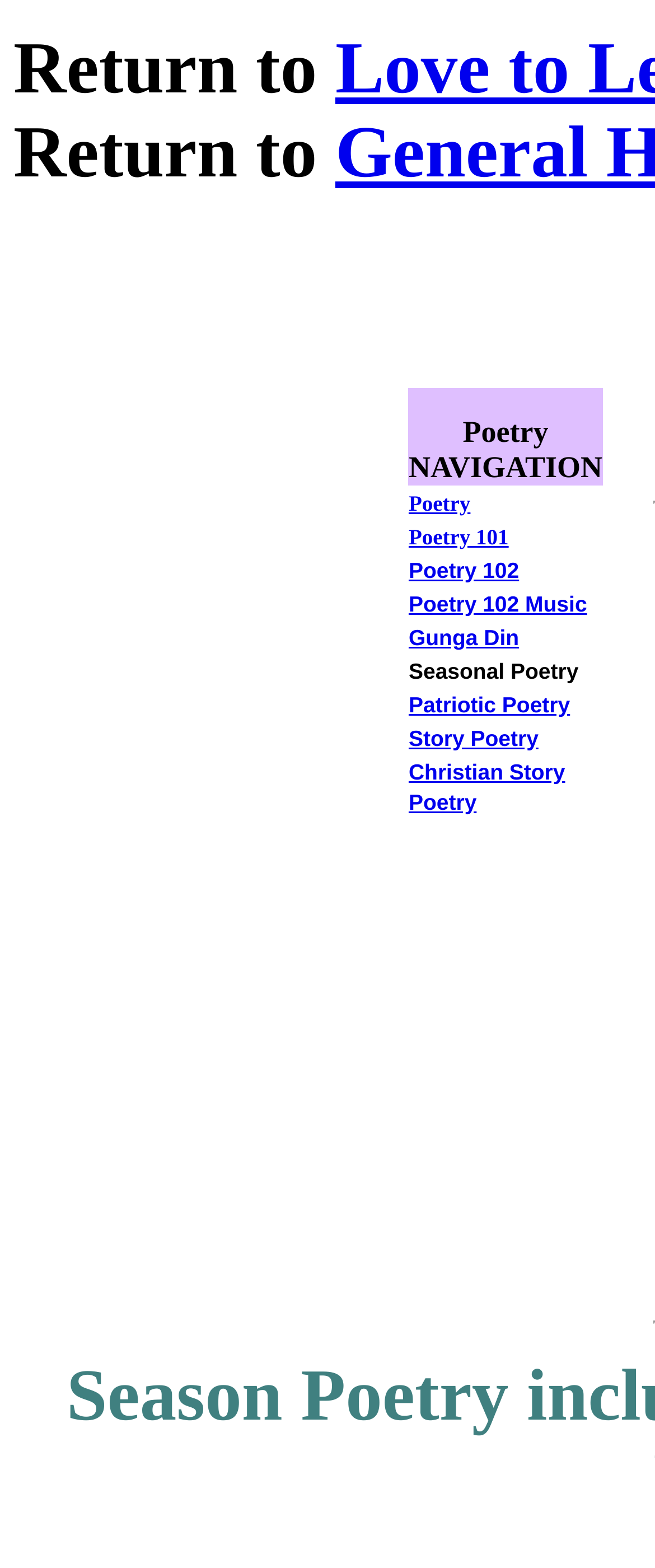Provide the bounding box coordinates for the UI element described in this sentence: "Christian Story Poetry". The coordinates should be four float values between 0 and 1, i.e., [left, top, right, bottom].

[0.624, 0.483, 0.863, 0.521]